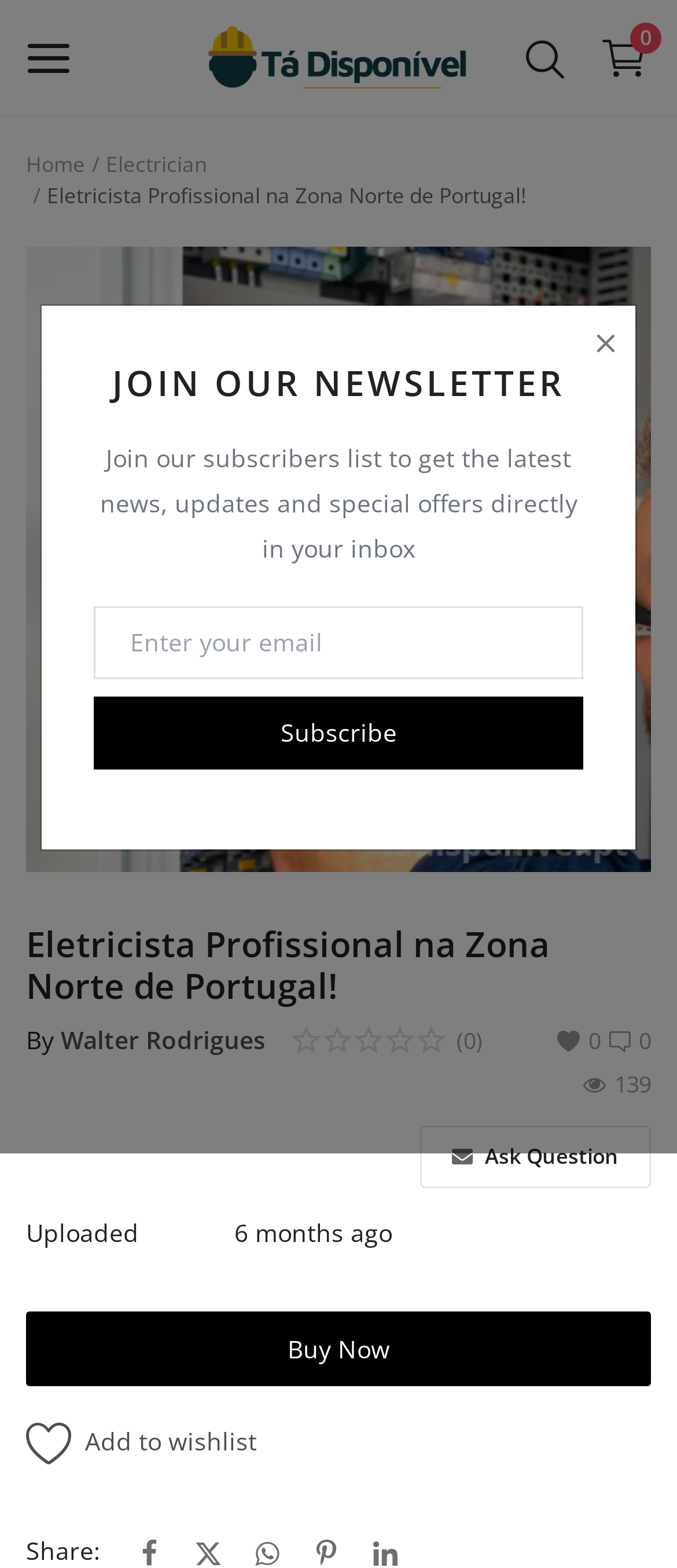What is the profession of the person?
Using the visual information, answer the question in a single word or phrase.

Electrician